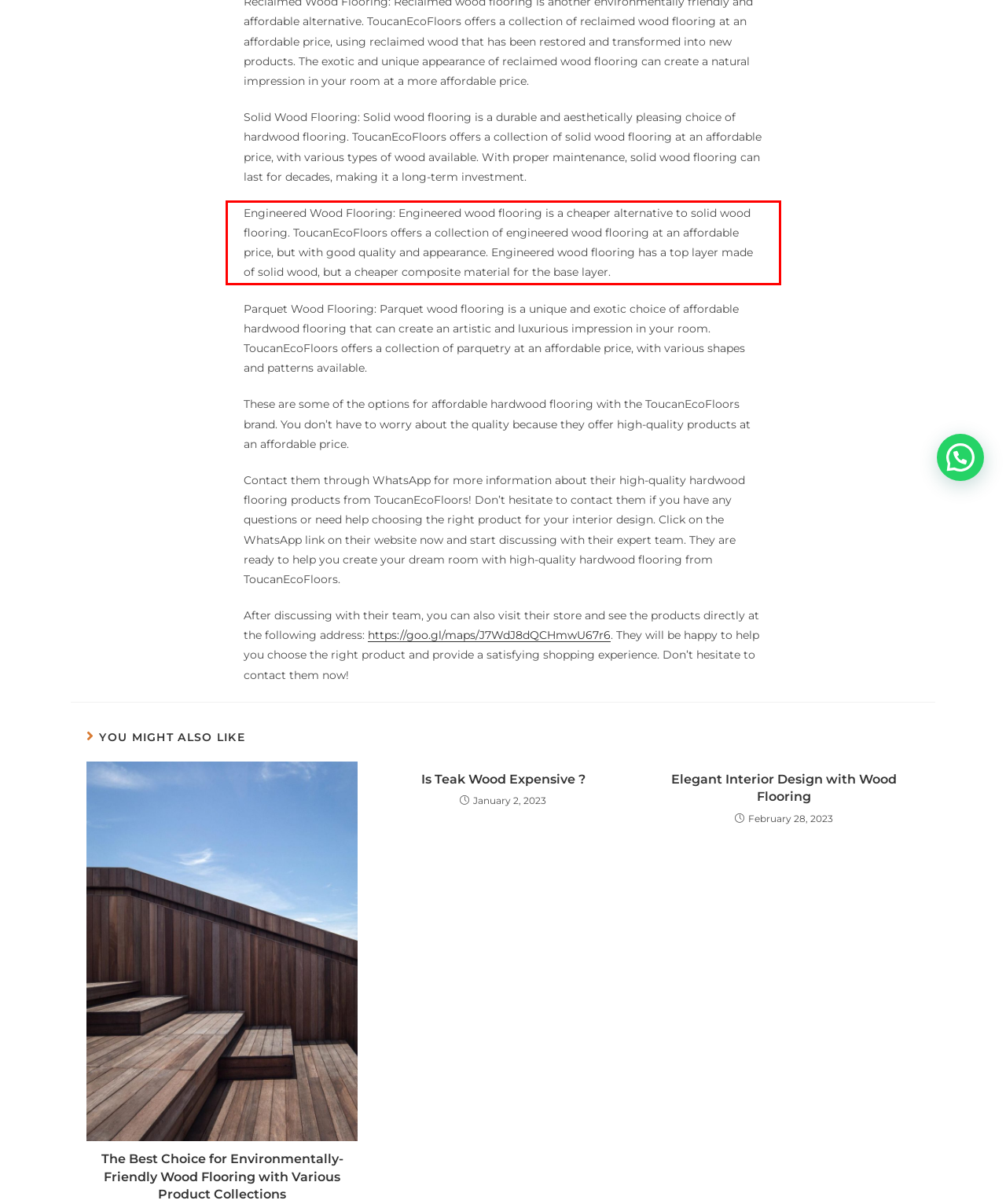Given a screenshot of a webpage with a red bounding box, extract the text content from the UI element inside the red bounding box.

Engineered Wood Flooring: Engineered wood flooring is a cheaper alternative to solid wood flooring. ToucanEcoFloors offers a collection of engineered wood flooring at an affordable price, but with good quality and appearance. Engineered wood flooring has a top layer made of solid wood, but a cheaper composite material for the base layer.